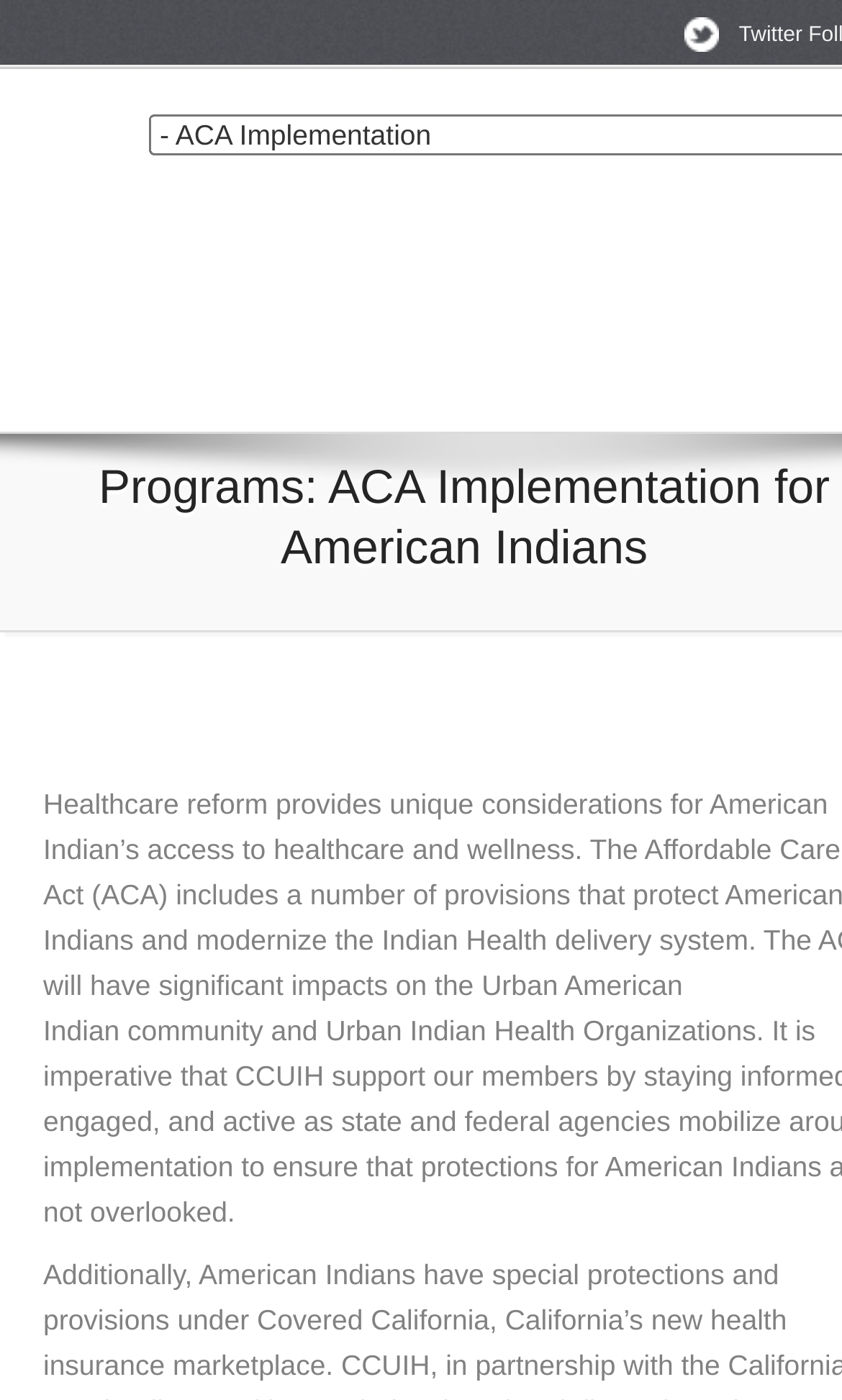Generate the main heading text from the webpage.

Programs: ACA Implementation for American Indians